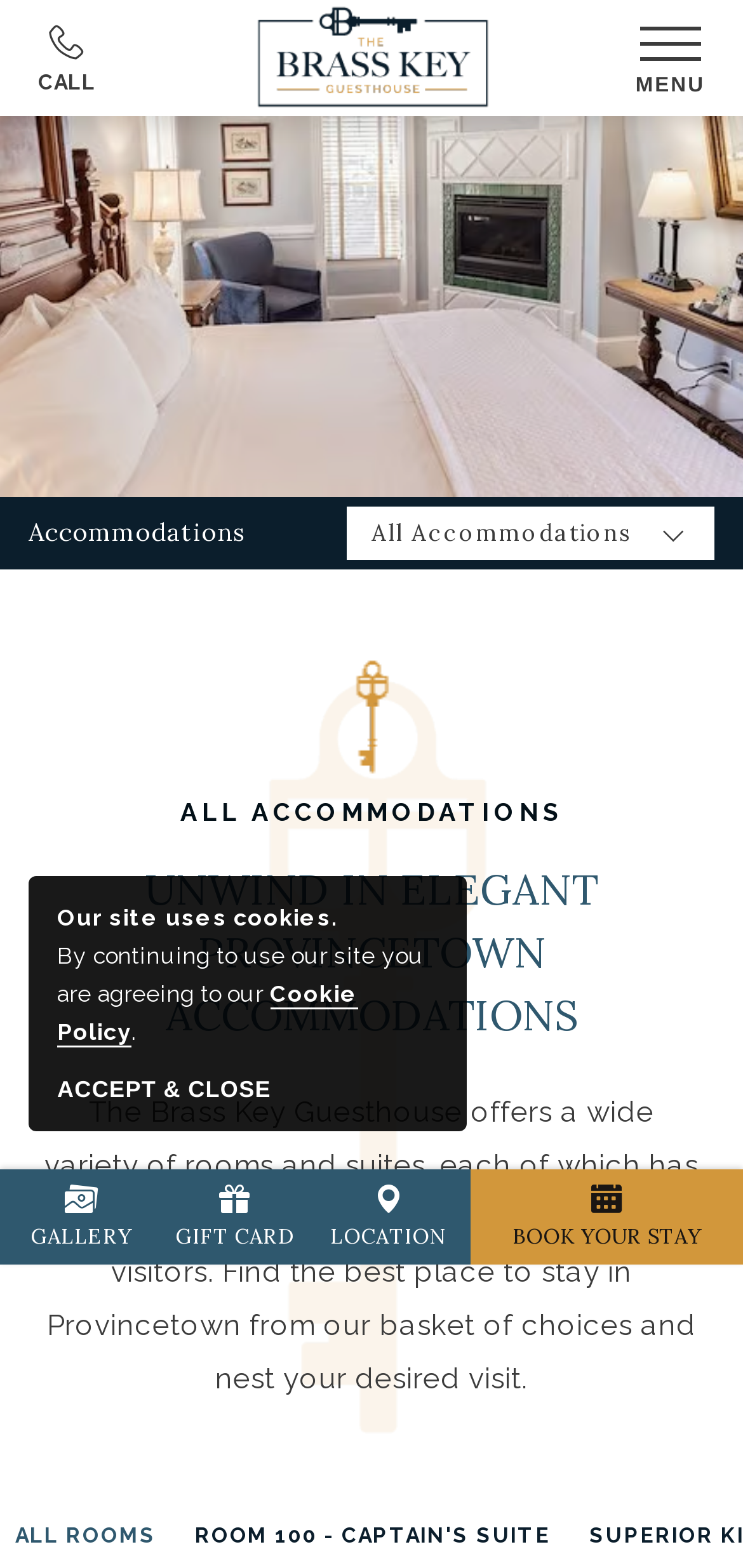Locate the bounding box coordinates of the segment that needs to be clicked to meet this instruction: "Book your stay".

[0.633, 0.746, 1.0, 0.806]